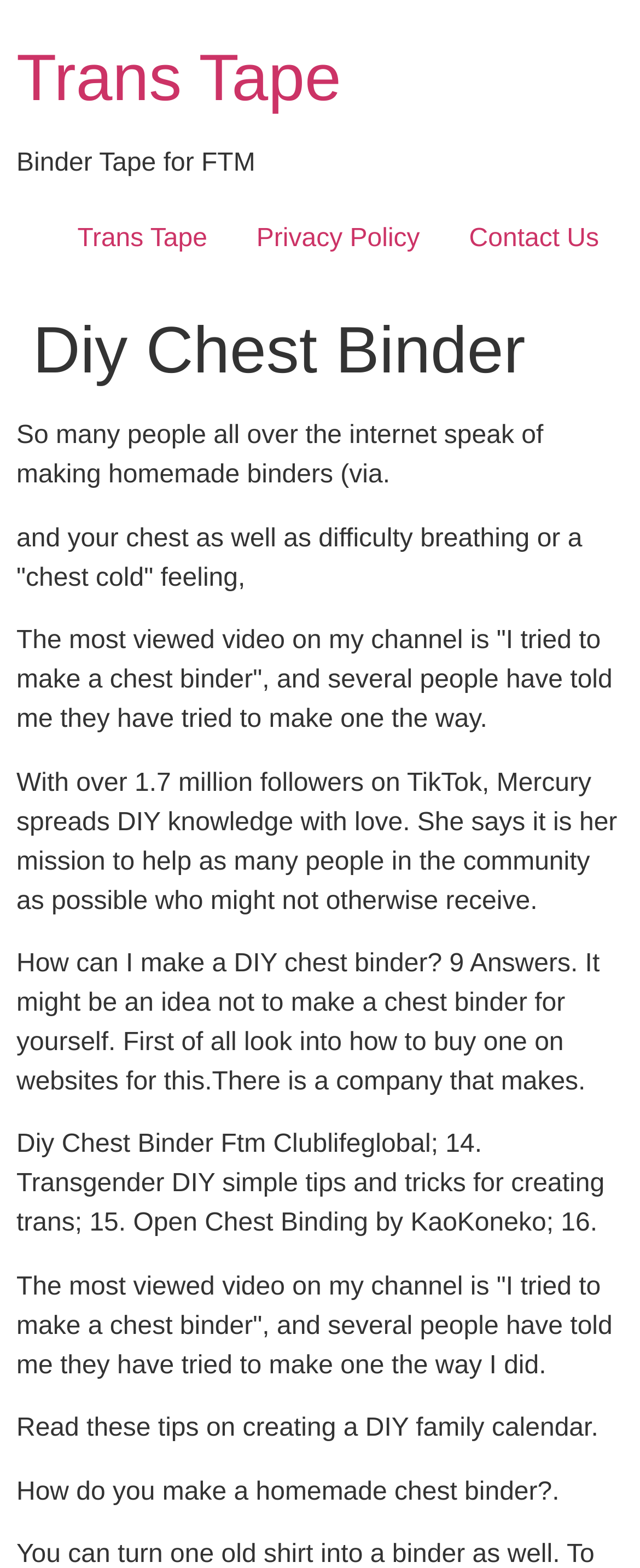Give the bounding box coordinates for the element described as: "Contact Us".

[0.695, 0.132, 0.974, 0.174]